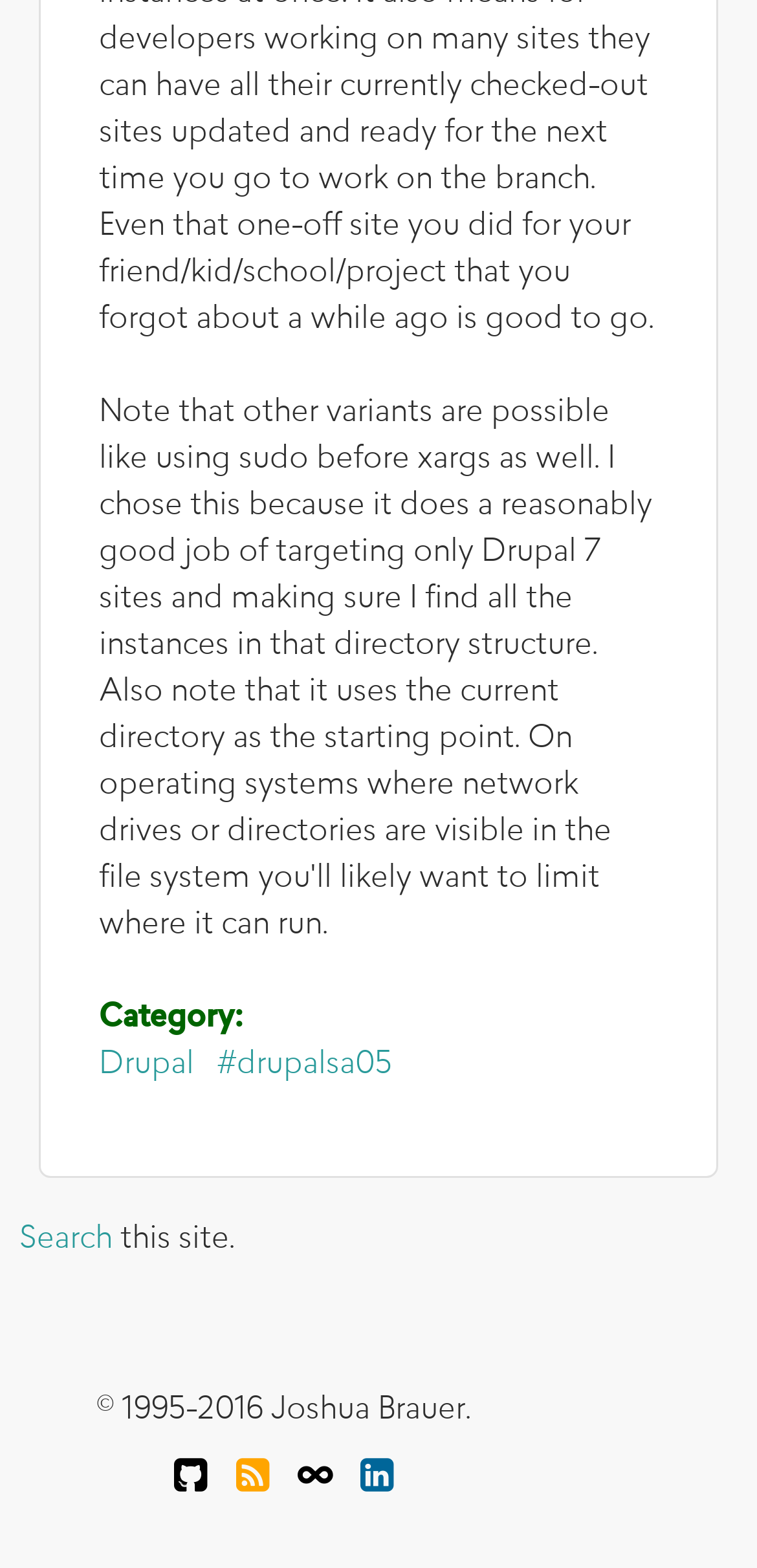Who owns the copyright?
Refer to the image and provide a detailed answer to the question.

The copyright information is mentioned at the bottom of the webpage, which states '© 1995-2016 Joshua Brauer.' with a bounding box coordinate of [0.128, 0.89, 0.622, 0.91].